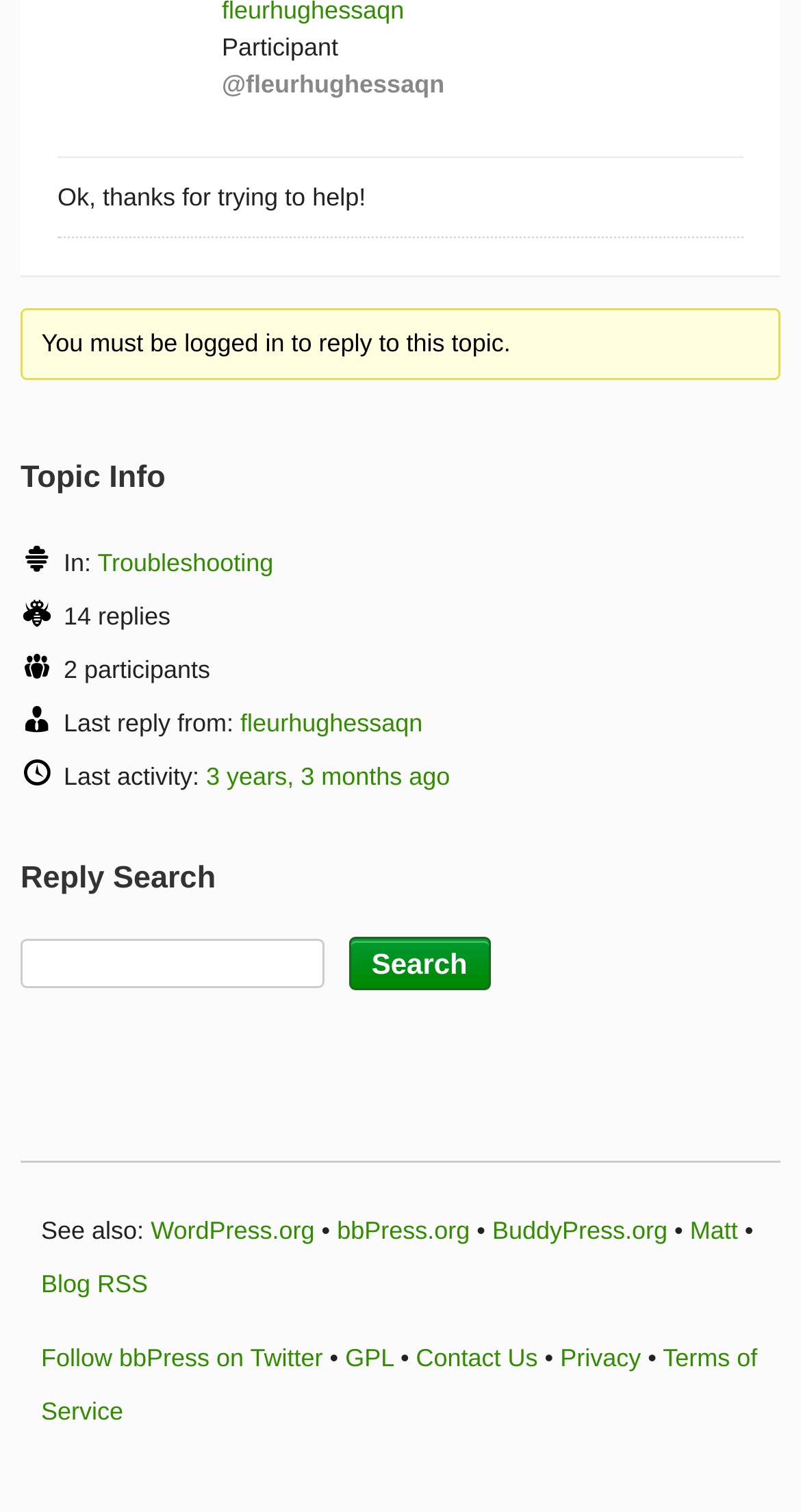Can you find the bounding box coordinates of the area I should click to execute the following instruction: "Visit the profile of 'fleurhughessaqn'"?

[0.3, 0.468, 0.528, 0.487]